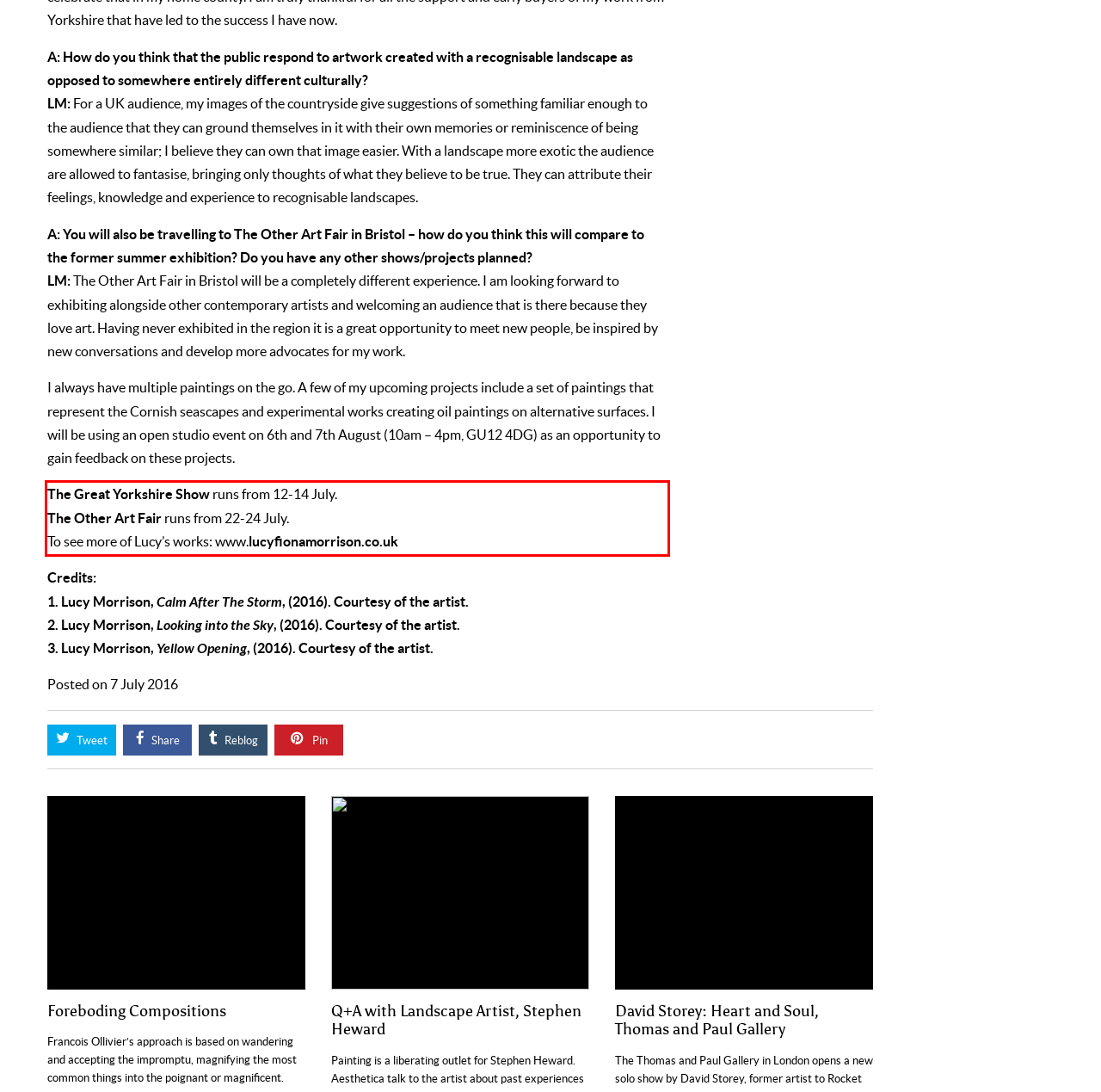You are given a screenshot showing a webpage with a red bounding box. Perform OCR to capture the text within the red bounding box.

The Great Yorkshire Show runs from 12-14 July. The Other Art Fair runs from 22-24 July. To see more of Lucy’s works: www.lucyfionamorrison.co.uk